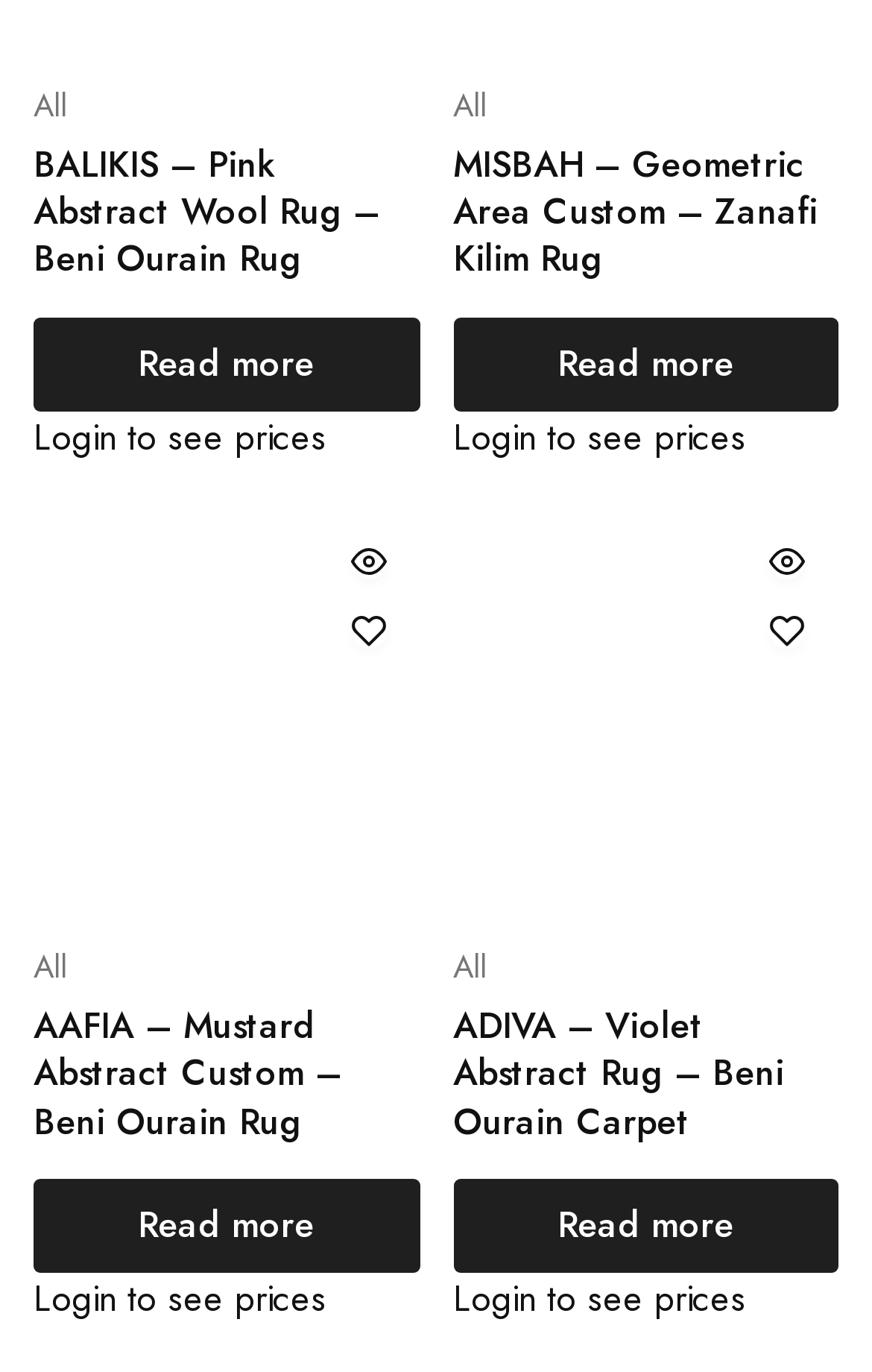Determine the bounding box coordinates for the UI element described. Format the coordinates as (top-left x, top-left y, bottom-right x, bottom-right y) and ensure all values are between 0 and 1. Element description: All

[0.038, 0.06, 0.077, 0.094]